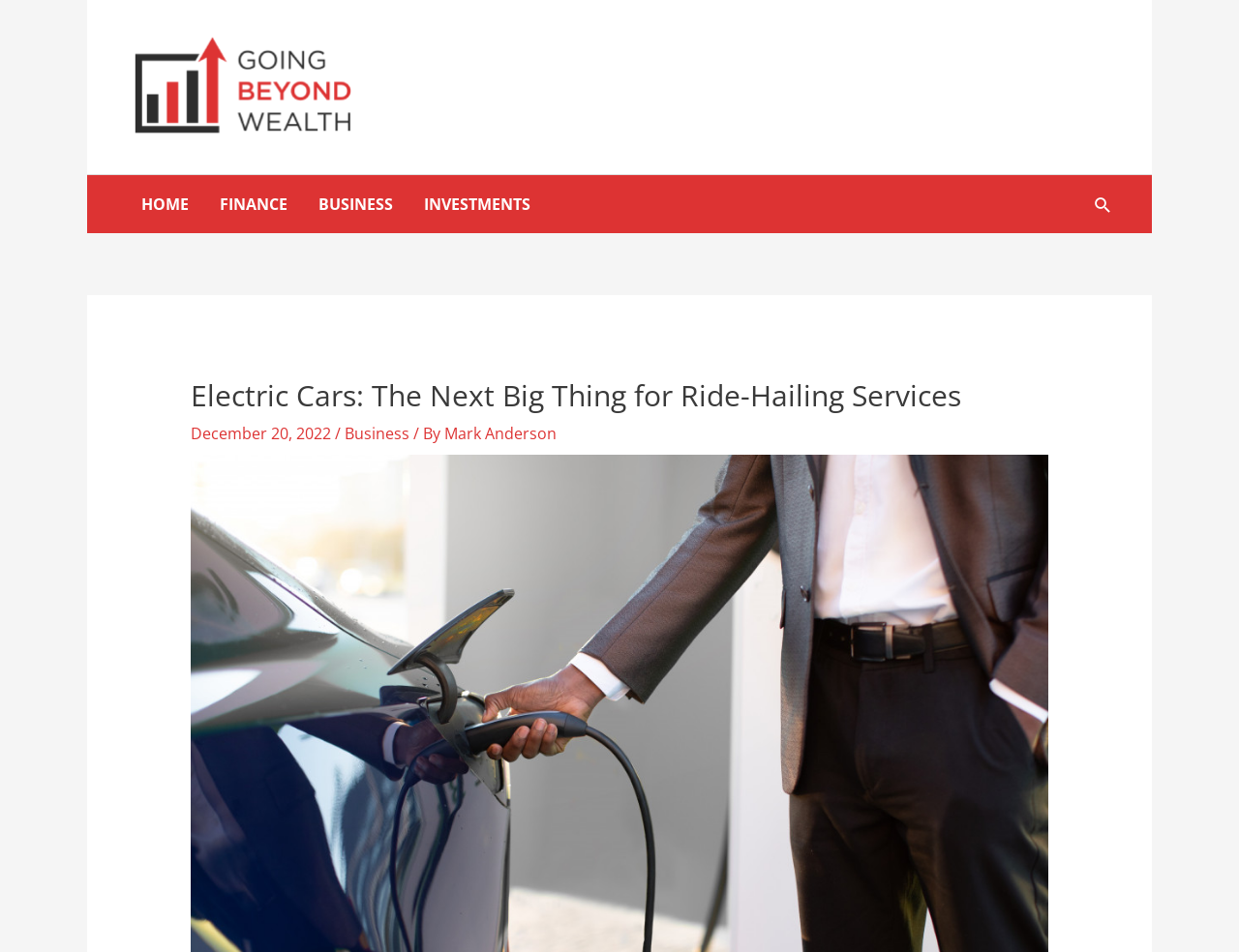What is the date of the article?
Please provide a comprehensive answer to the question based on the webpage screenshot.

The date is located below the main heading of the article, and it is written in the format 'Month Day, Year'.